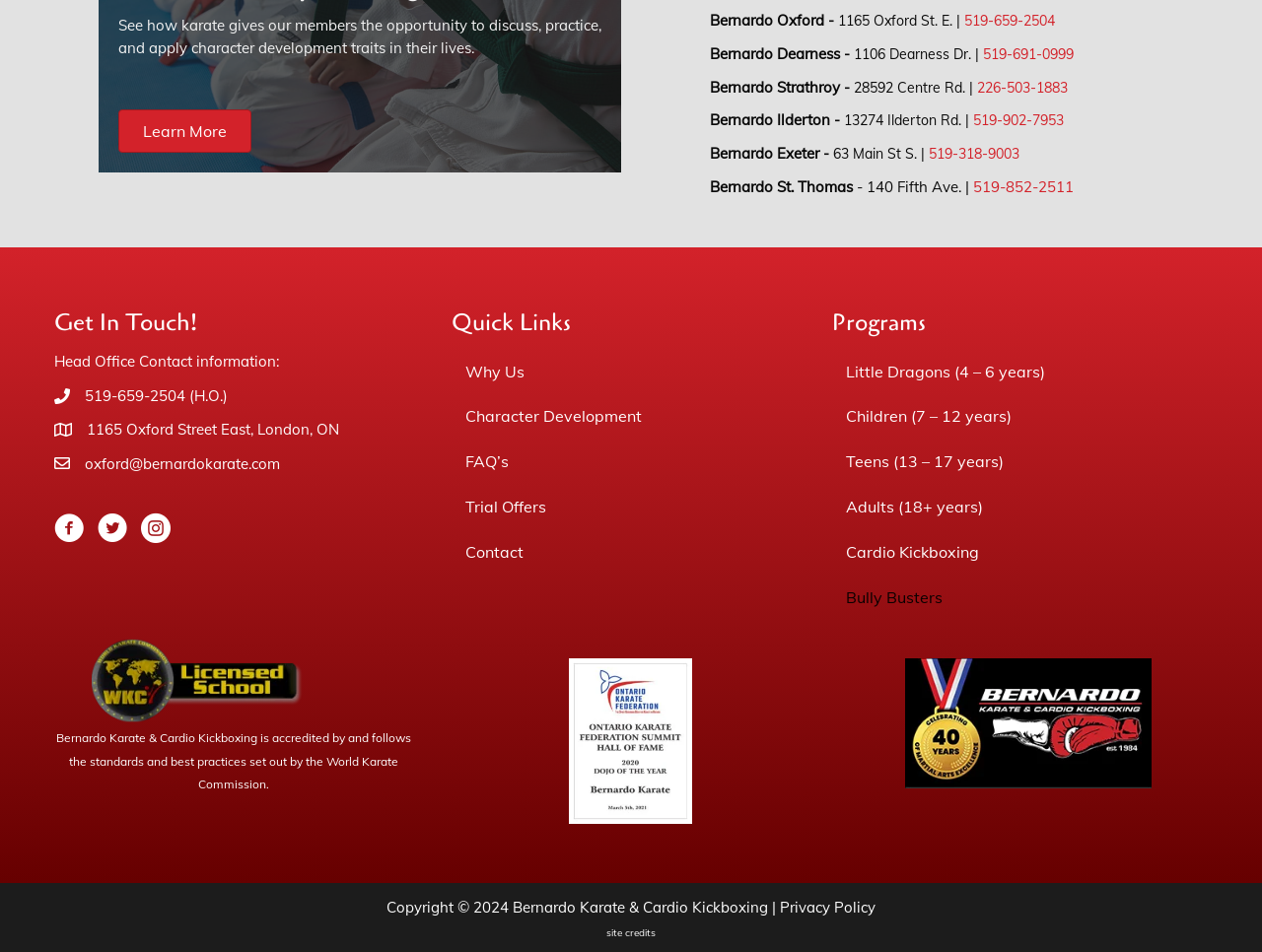What is the email address of the Oxford location?
Using the visual information from the image, give a one-word or short-phrase answer.

oxford@bernardokarate.com